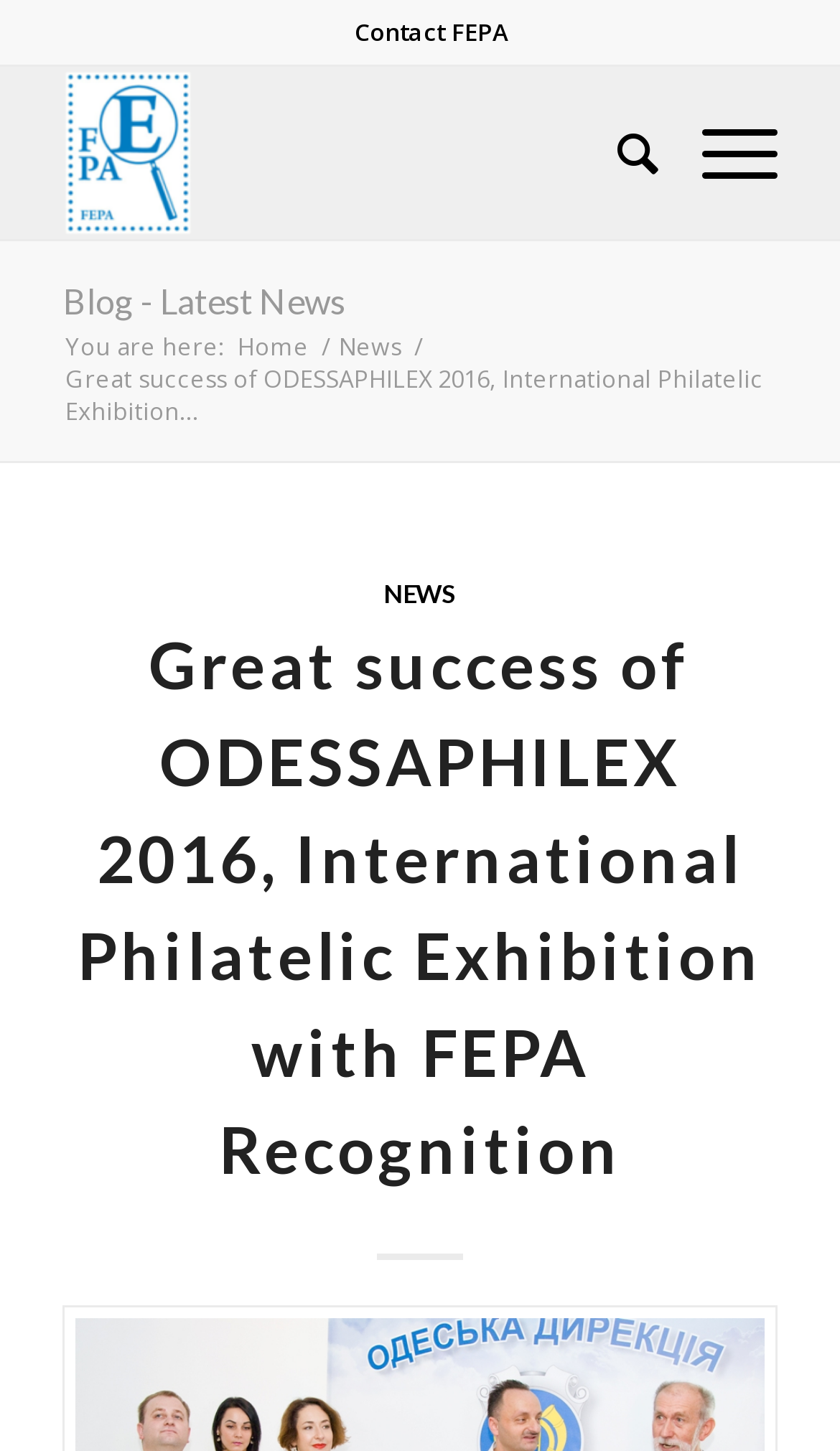Create an in-depth description of the webpage, covering main sections.

The webpage is about the FEPA News, specifically the success of ODESSAPHILEX 2016, an International Philatelic Exhibition with FEPA Recognition. 

At the top left, there is a vertical menu with a menu item "Contact FEPA". Below the menu, there is a layout table containing a link to "FEPA News" accompanied by an image. To the right of the image, there are two menu items: "Search" and "Menu". 

Below the layout table, there is a link to "Blog - Latest News". Next to it, there is a static text "You are here:" followed by a breadcrumb navigation consisting of links to "Home", "News", and a static text "/". 

The main content of the webpage is a news article with a heading "Great success of ODESSAPHILEX 2016, International Philatelic Exhibition with FEPA Recognition". The article is divided into sections, with a link to "NEWS" at the top.